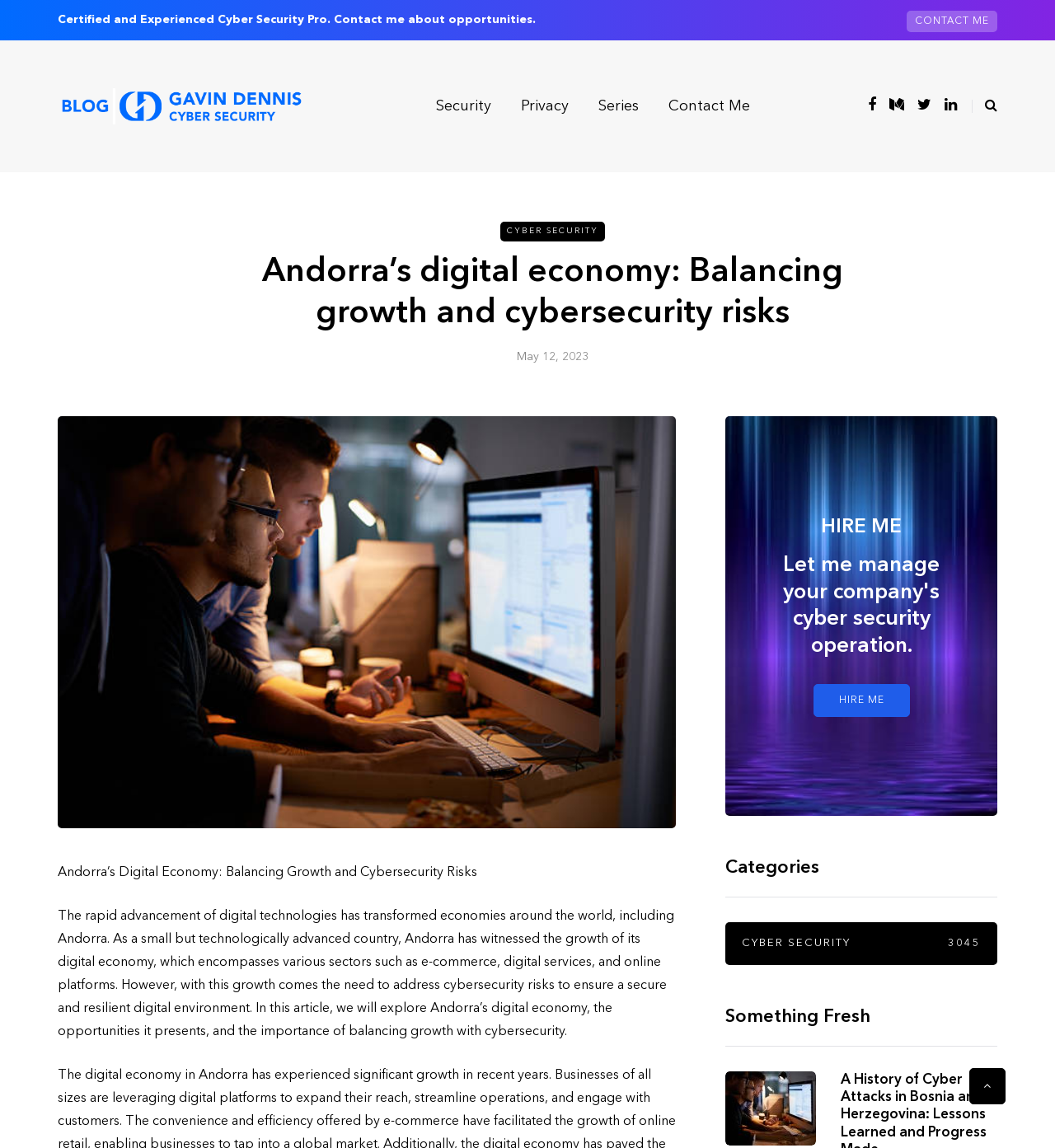What is the author's profession?
Answer the question with a thorough and detailed explanation.

The author's profession can be determined by looking at the top section of the webpage, where it says 'Certified and Experienced Cyber Security Pro. Contact me about opportunities.' This indicates that the author is a cyber security contractor.